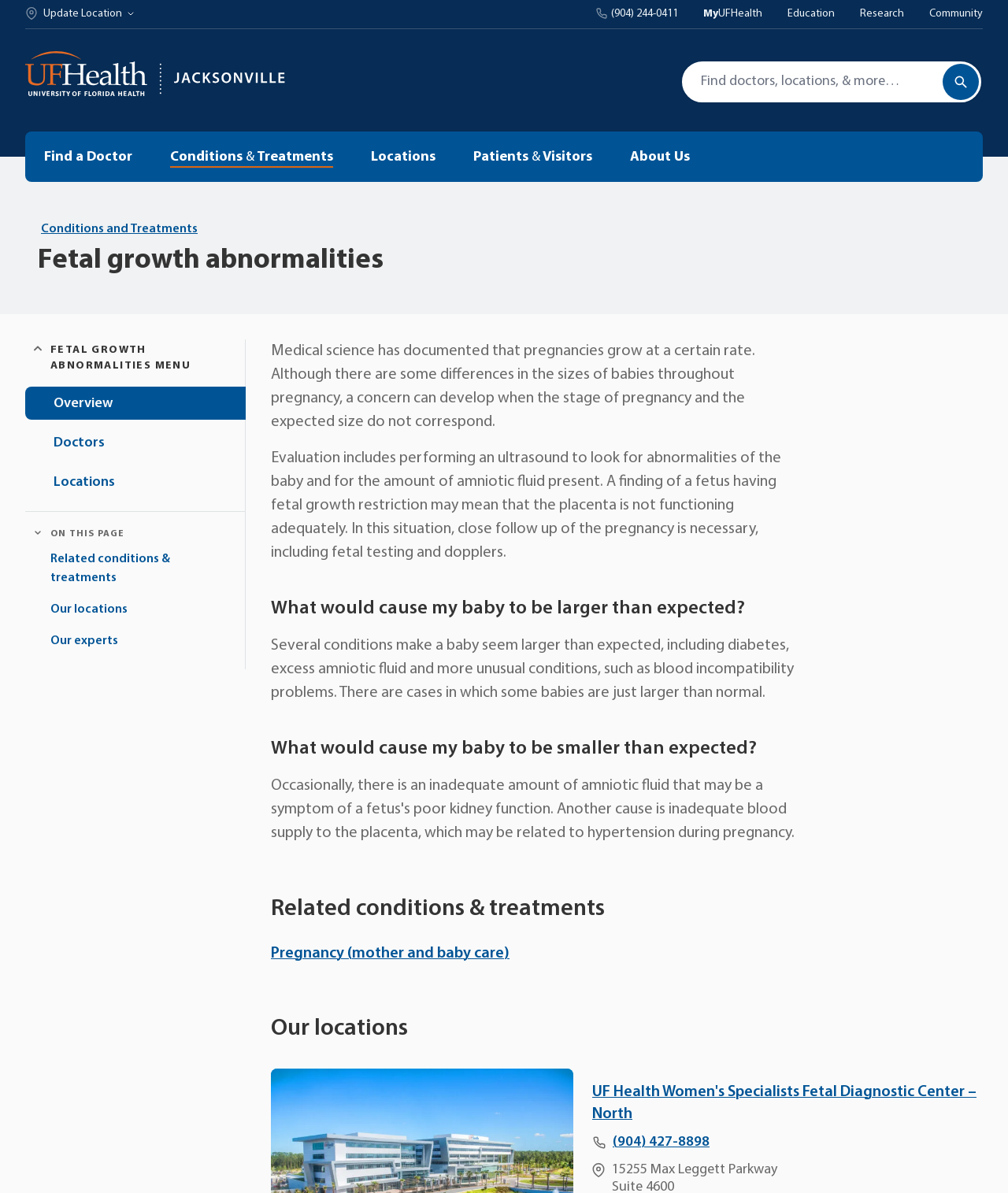Please locate the bounding box coordinates of the element's region that needs to be clicked to follow the instruction: "Go to 'Education'". The bounding box coordinates should be provided as four float numbers between 0 and 1, i.e., [left, top, right, bottom].

[0.781, 0.0, 0.828, 0.024]